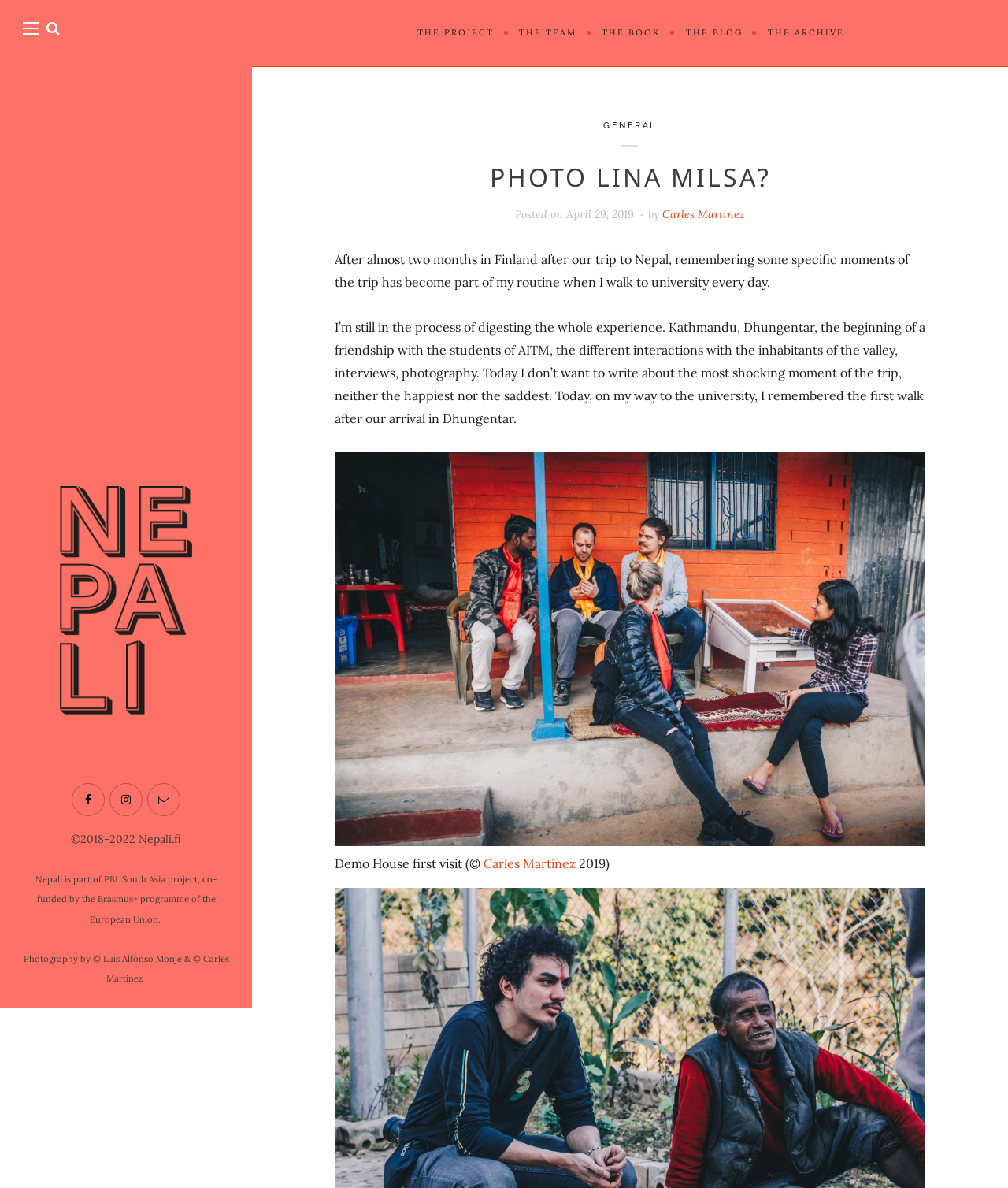Find the bounding box coordinates of the element's region that should be clicked in order to follow the given instruction: "Visit Nepali Project". The coordinates should consist of four float numbers between 0 and 1, i.e., [left, top, right, bottom].

[0.059, 0.498, 0.191, 0.51]